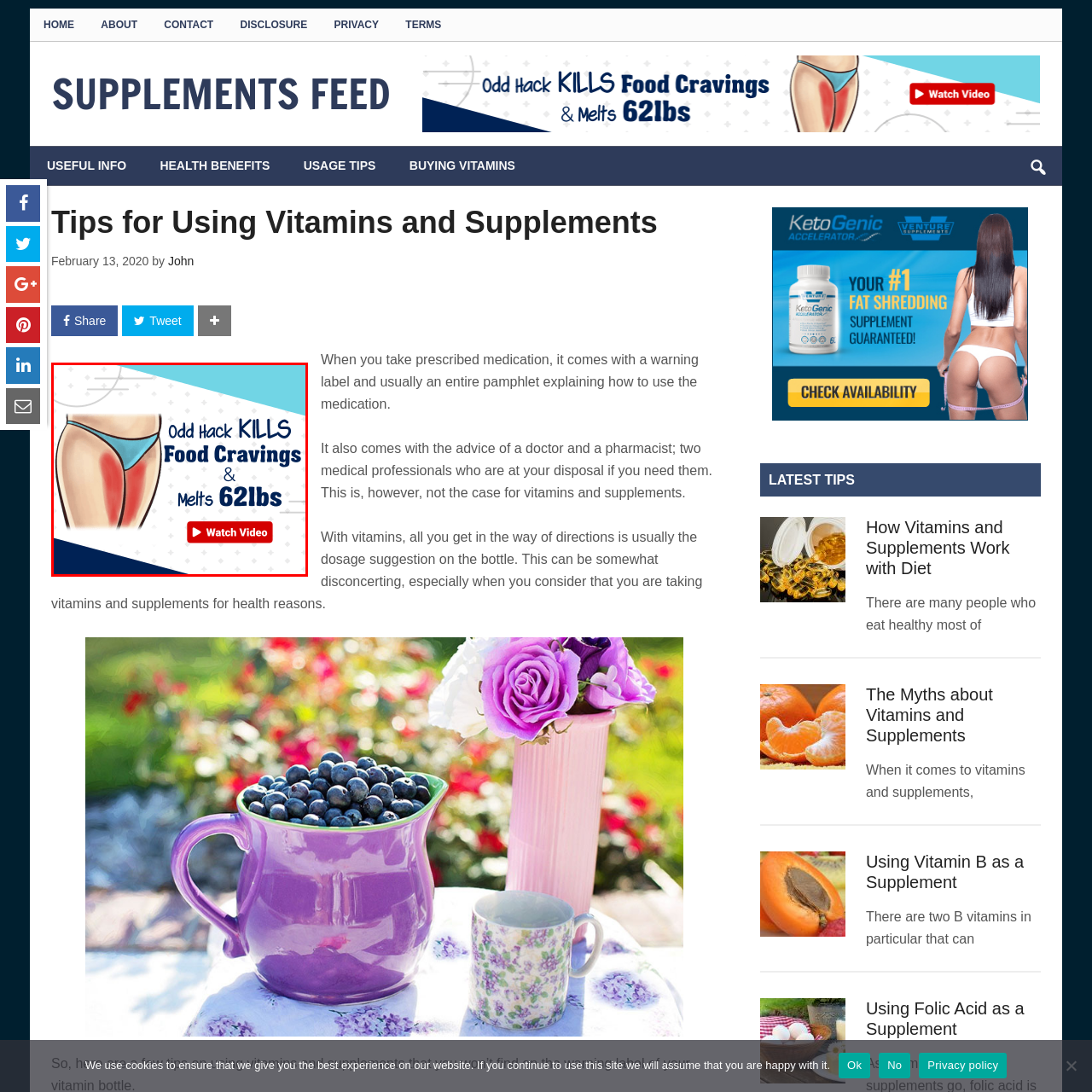How much weight can users potentially lose?
Observe the image within the red bounding box and give a detailed and thorough answer to the question.

The caption states that this 'Odd Hack' has the potential to help users lose up to 62 pounds, making it an attractive solution for those seeking dietary or fitness solutions.